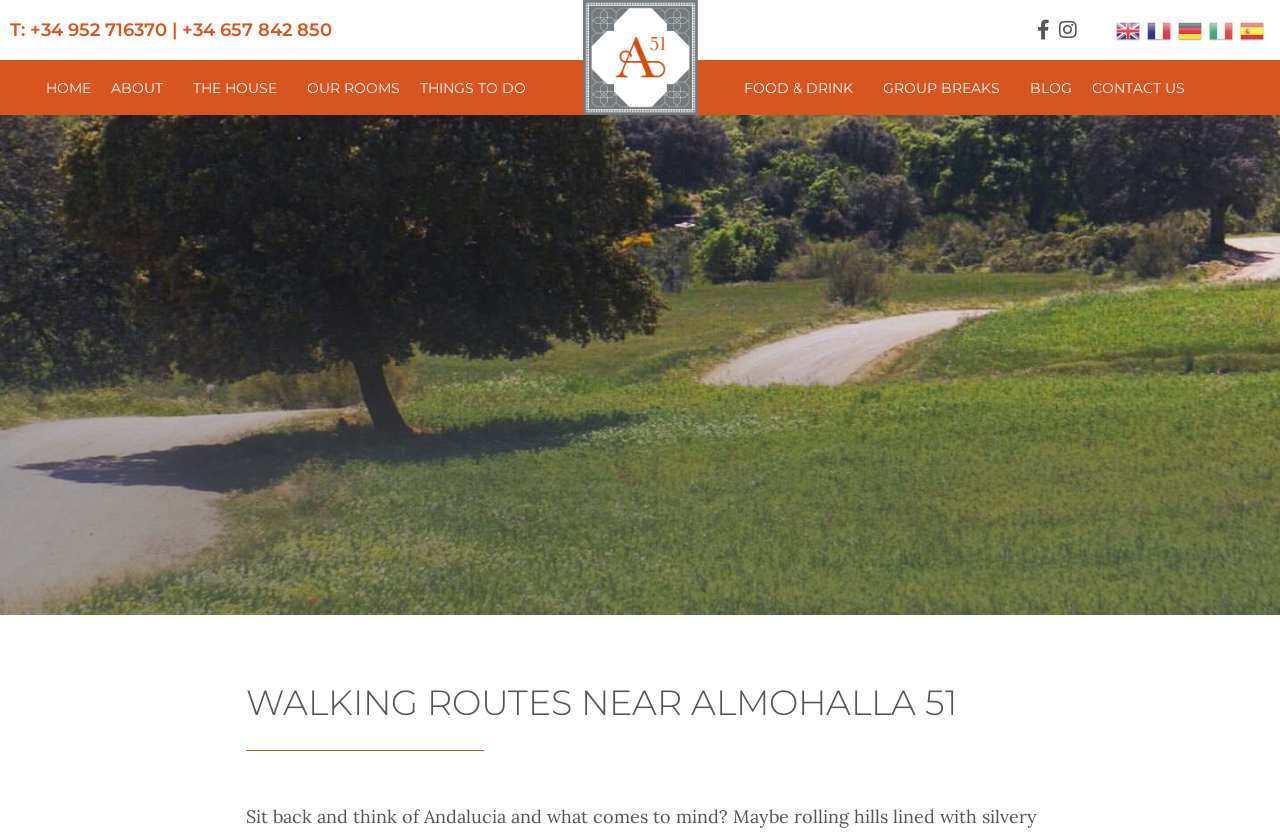Please find the bounding box coordinates of the element that must be clicked to perform the given instruction: "Go to HOME page". The coordinates should be four float numbers from 0 to 1, i.e., [left, top, right, bottom].

[0.028, 0.078, 0.079, 0.132]